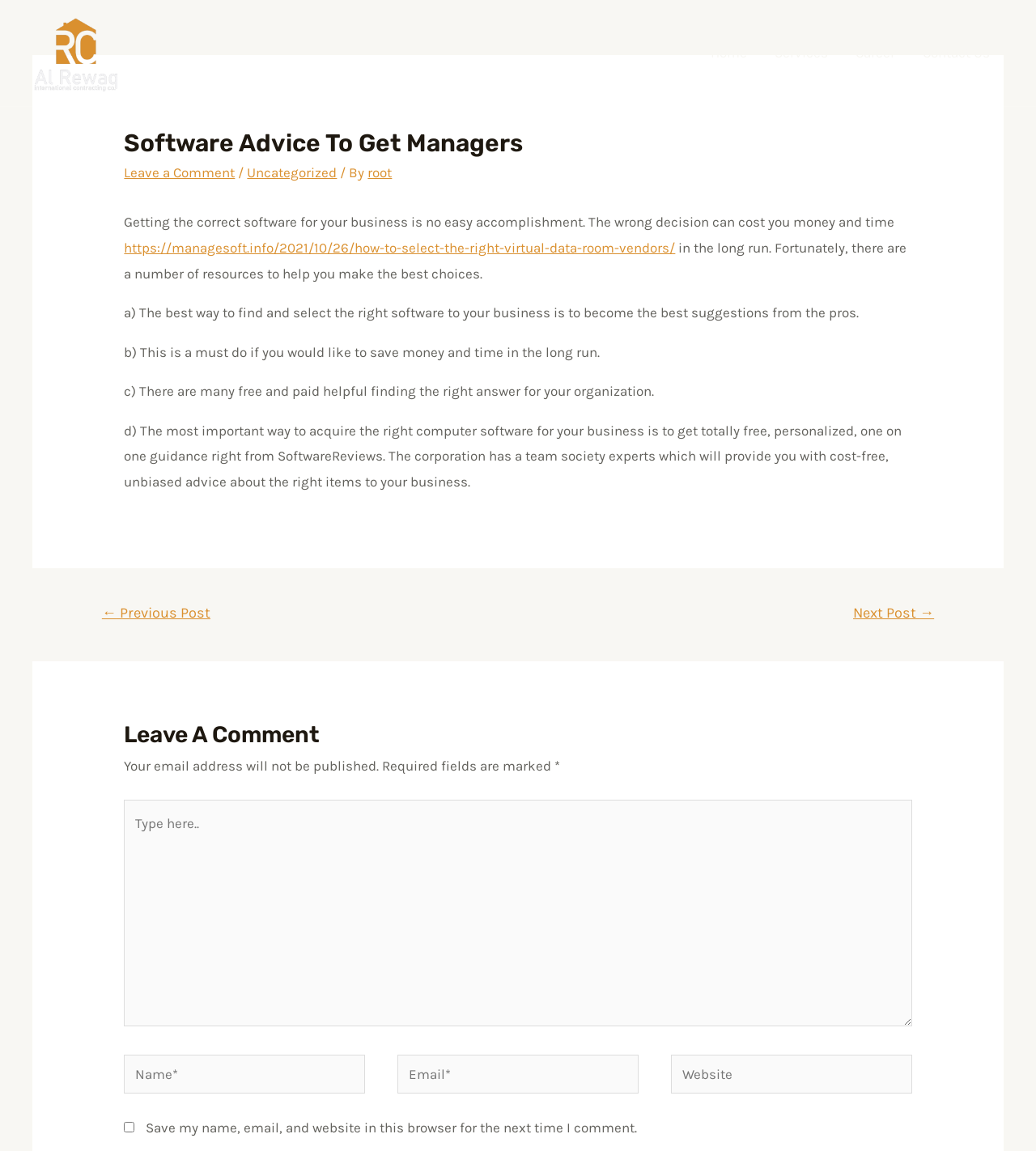Please specify the bounding box coordinates of the element that should be clicked to execute the given instruction: 'Type in the comment box'. Ensure the coordinates are four float numbers between 0 and 1, expressed as [left, top, right, bottom].

[0.12, 0.695, 0.88, 0.892]